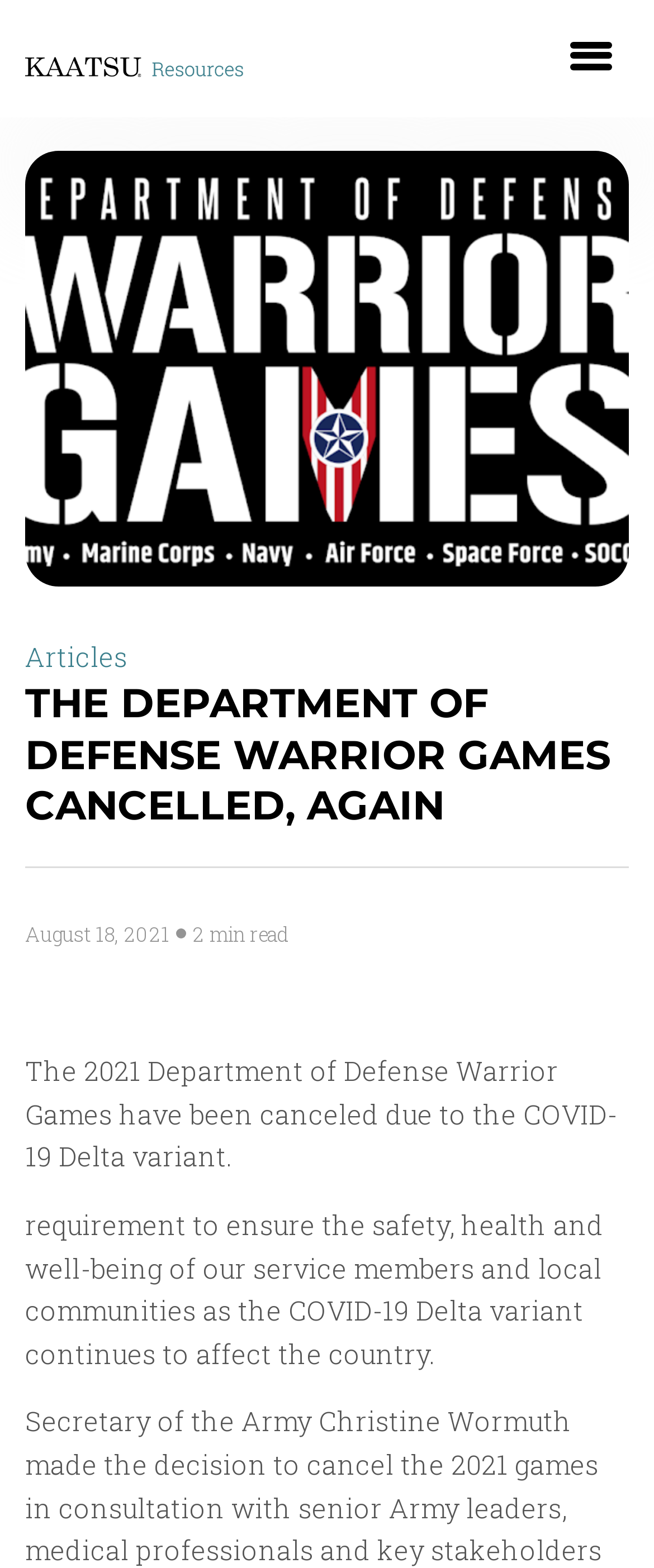Where were the 2021 Department of Defense Warrior Games supposed to be held?
Please give a well-detailed answer to the question.

Although the meta description mentions Walt Disney World, Orlando, as the location of the event, the webpage content itself does not explicitly state this. However, based on the context and the meta description, it can be inferred that the event was supposed to be held at Walt Disney World, Orlando.